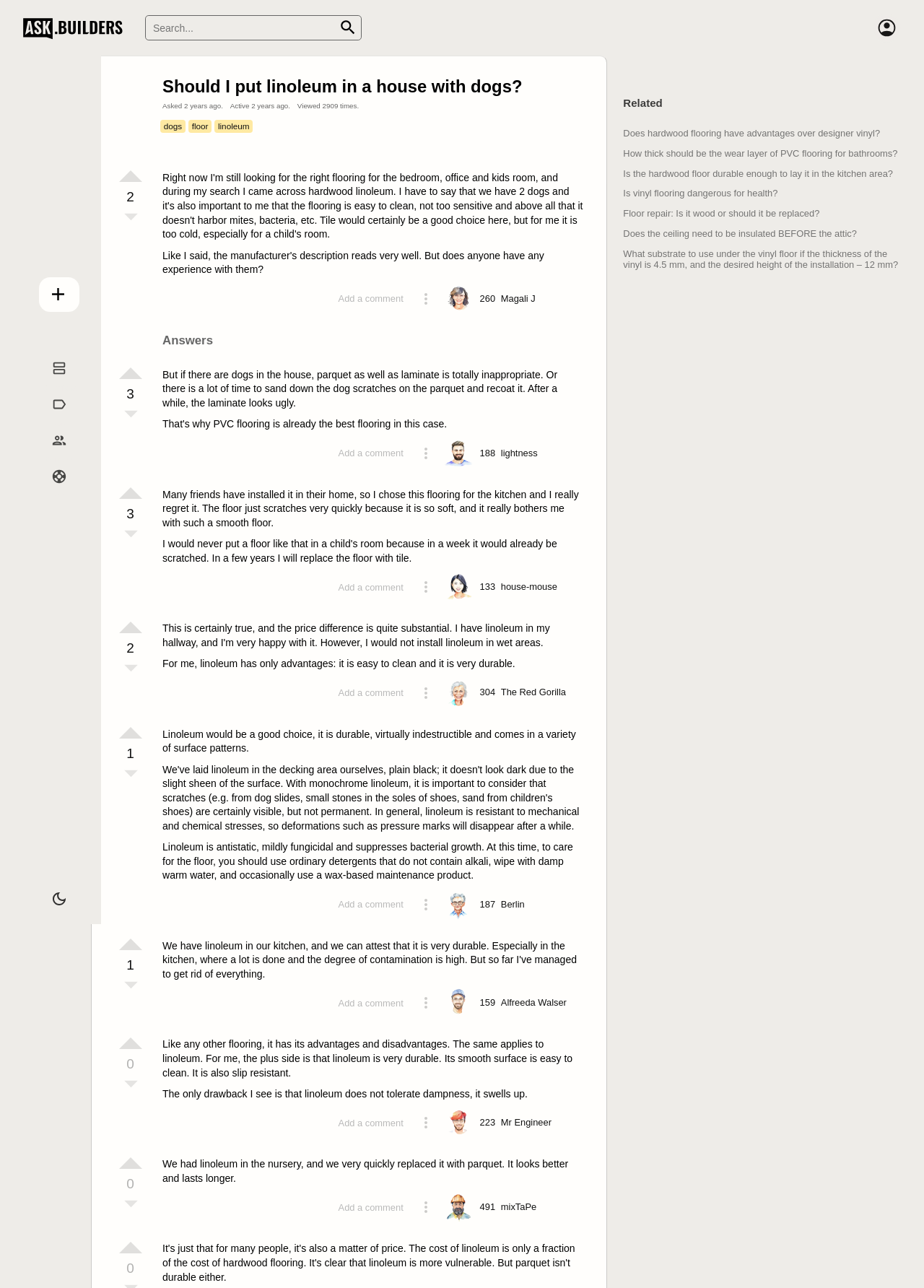Pinpoint the bounding box coordinates of the clickable area needed to execute the instruction: "Search for something". The coordinates should be specified as four float numbers between 0 and 1, i.e., [left, top, right, bottom].

[0.157, 0.012, 0.391, 0.031]